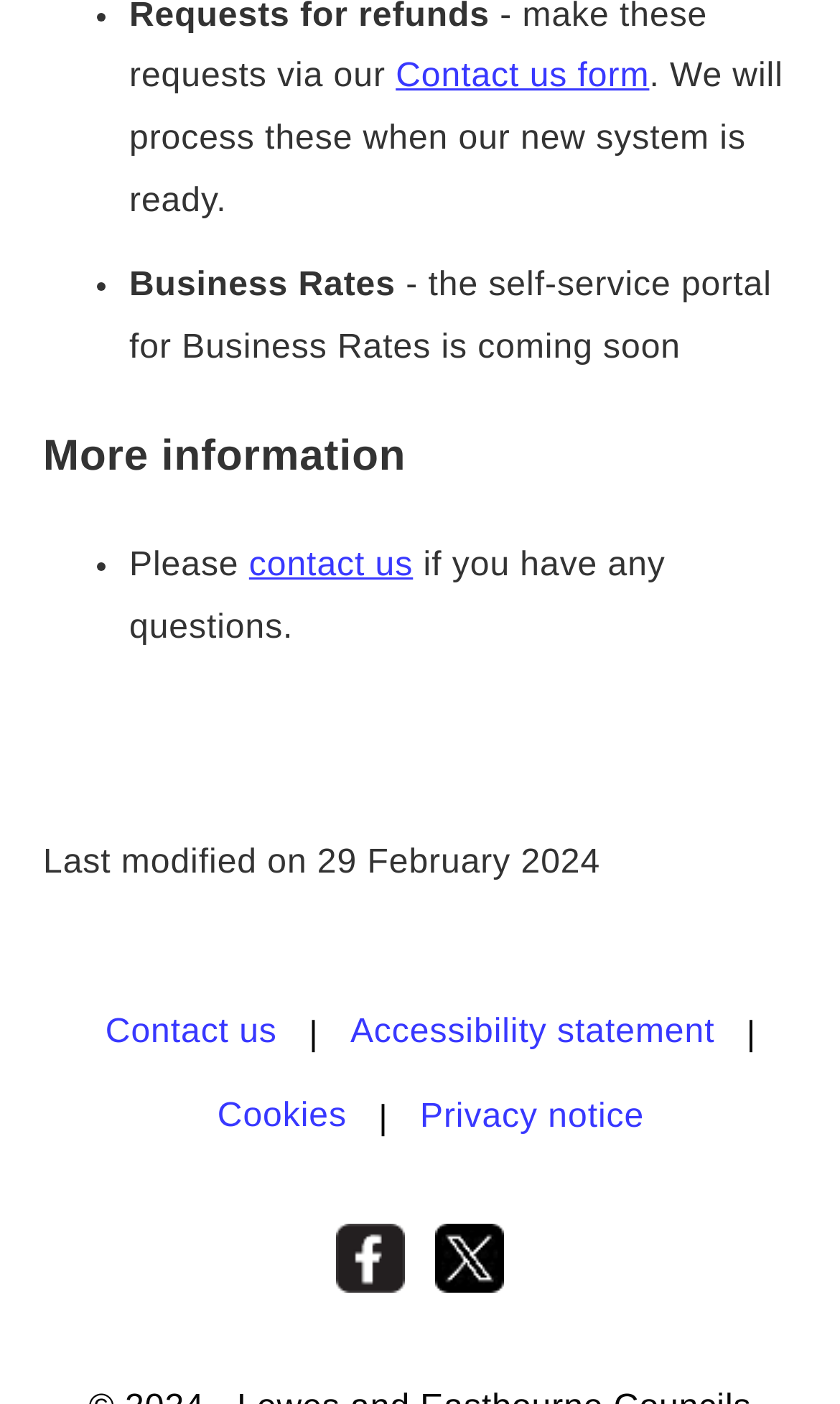What is the last modified date of the webpage? Using the information from the screenshot, answer with a single word or phrase.

29 February 2024